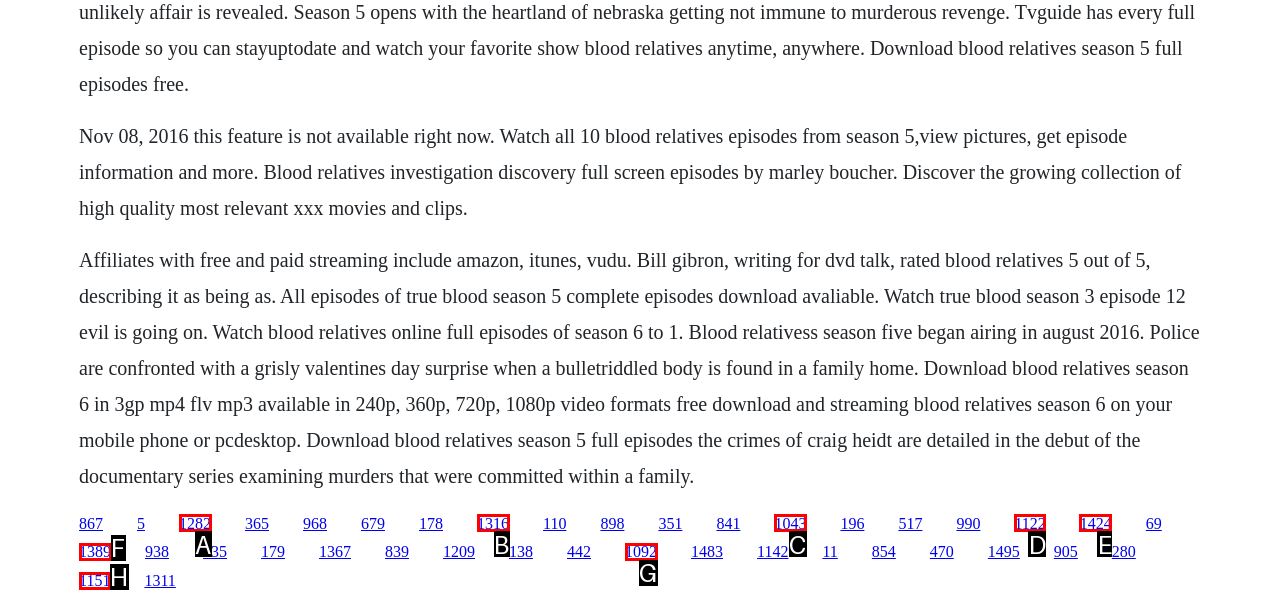Choose the option that matches the following description: 1151
Reply with the letter of the selected option directly.

H